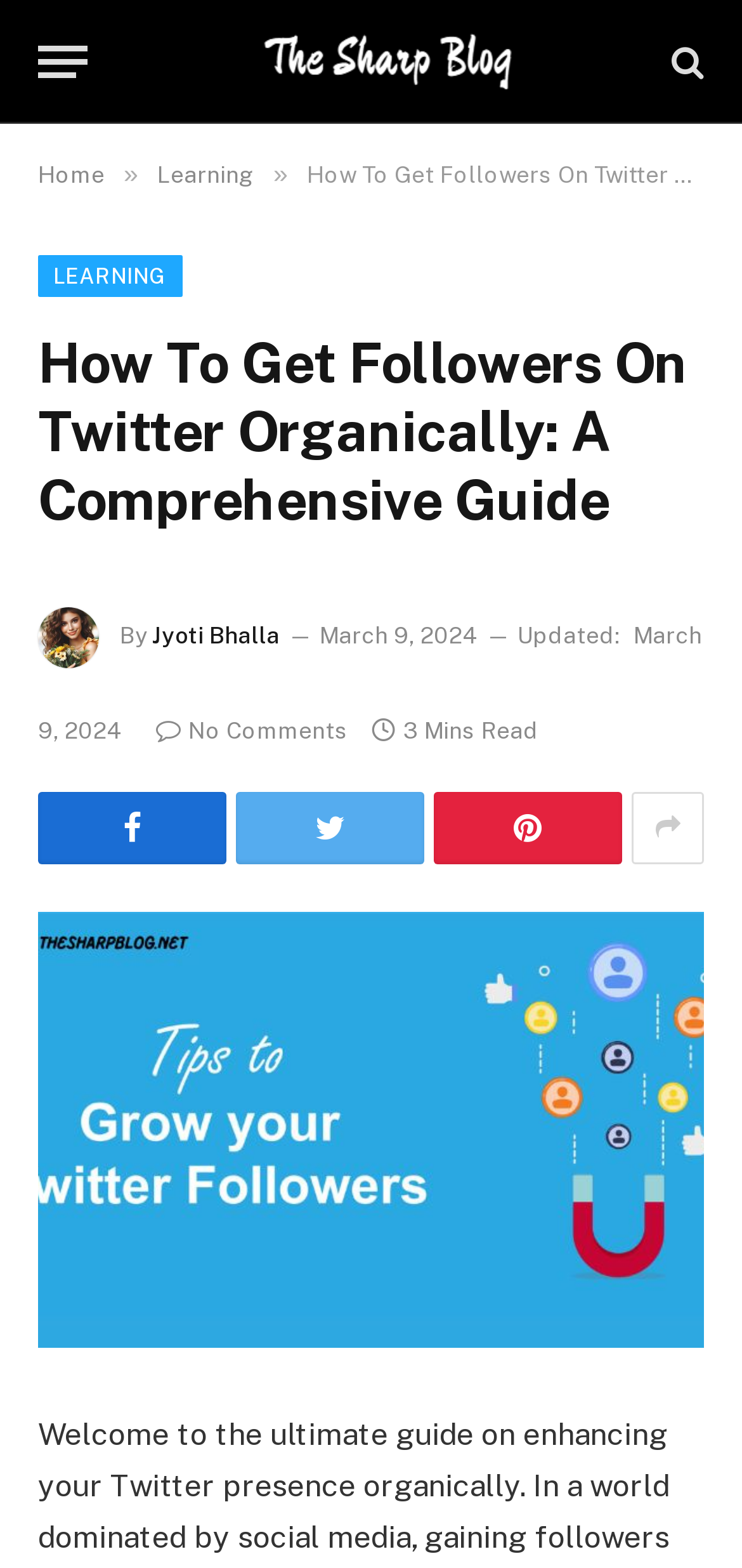What is the author of the article?
Answer the question with a detailed explanation, including all necessary information.

I found the author's name by looking at the element with the text 'By' and the adjacent link element with the text 'Jyoti Bhalla'.